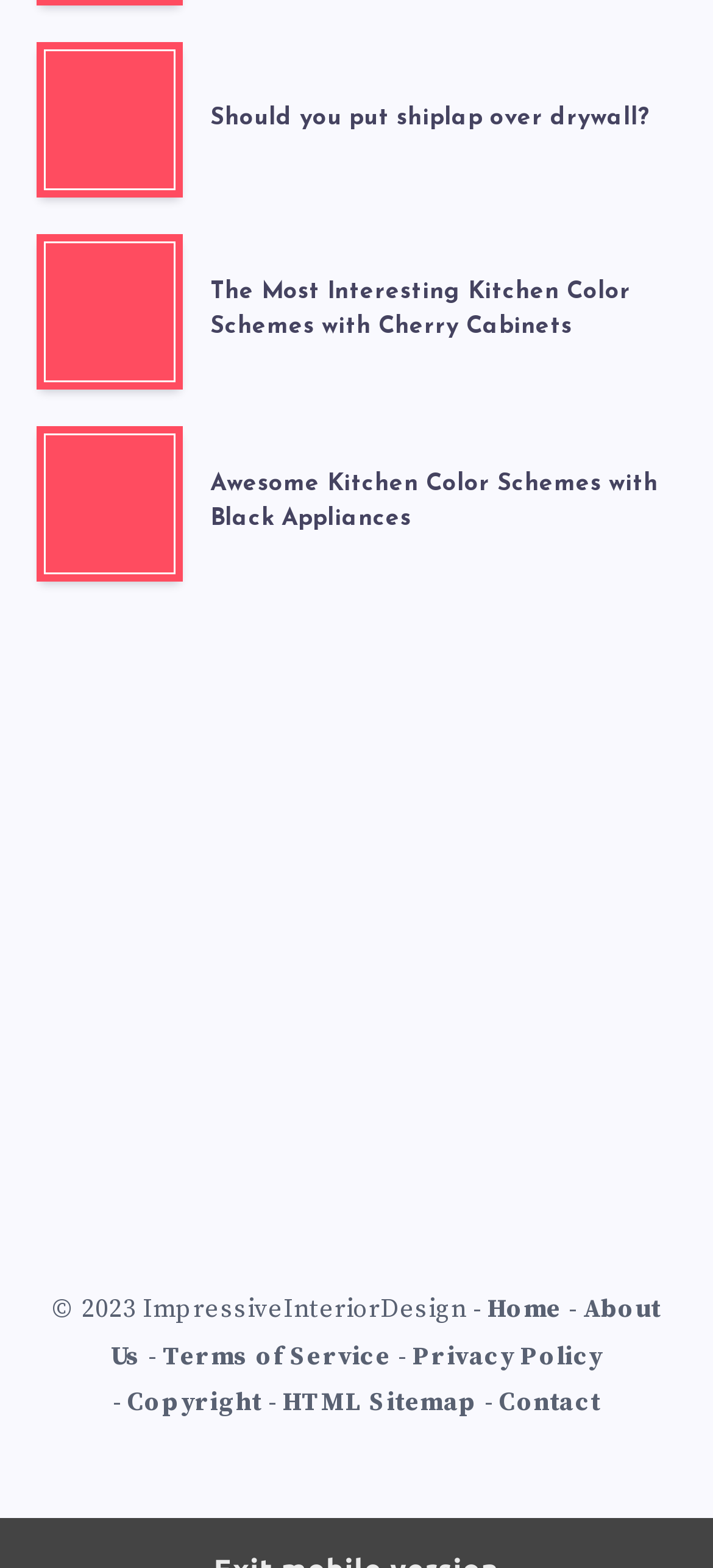Using the element description: "Terms of Service", determine the bounding box coordinates for the specified UI element. The coordinates should be four float numbers between 0 and 1, [left, top, right, bottom].

[0.228, 0.855, 0.549, 0.876]